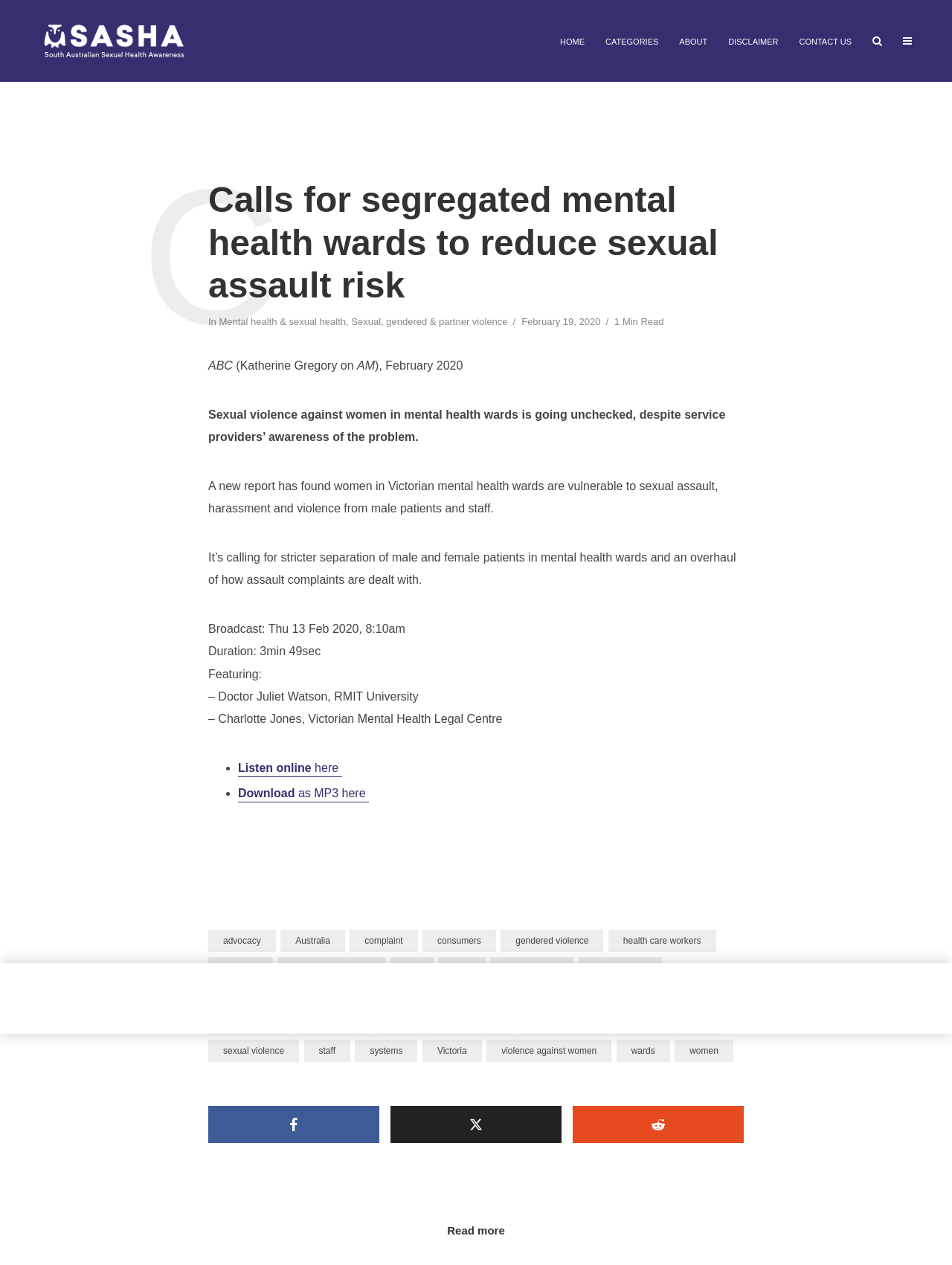Find the bounding box coordinates of the element you need to click on to perform this action: 'Click on the link about sexual assault risk reduction'. The coordinates should be represented by four float values between 0 and 1, in the format [left, top, right, bottom].

[0.219, 0.8, 0.306, 0.818]